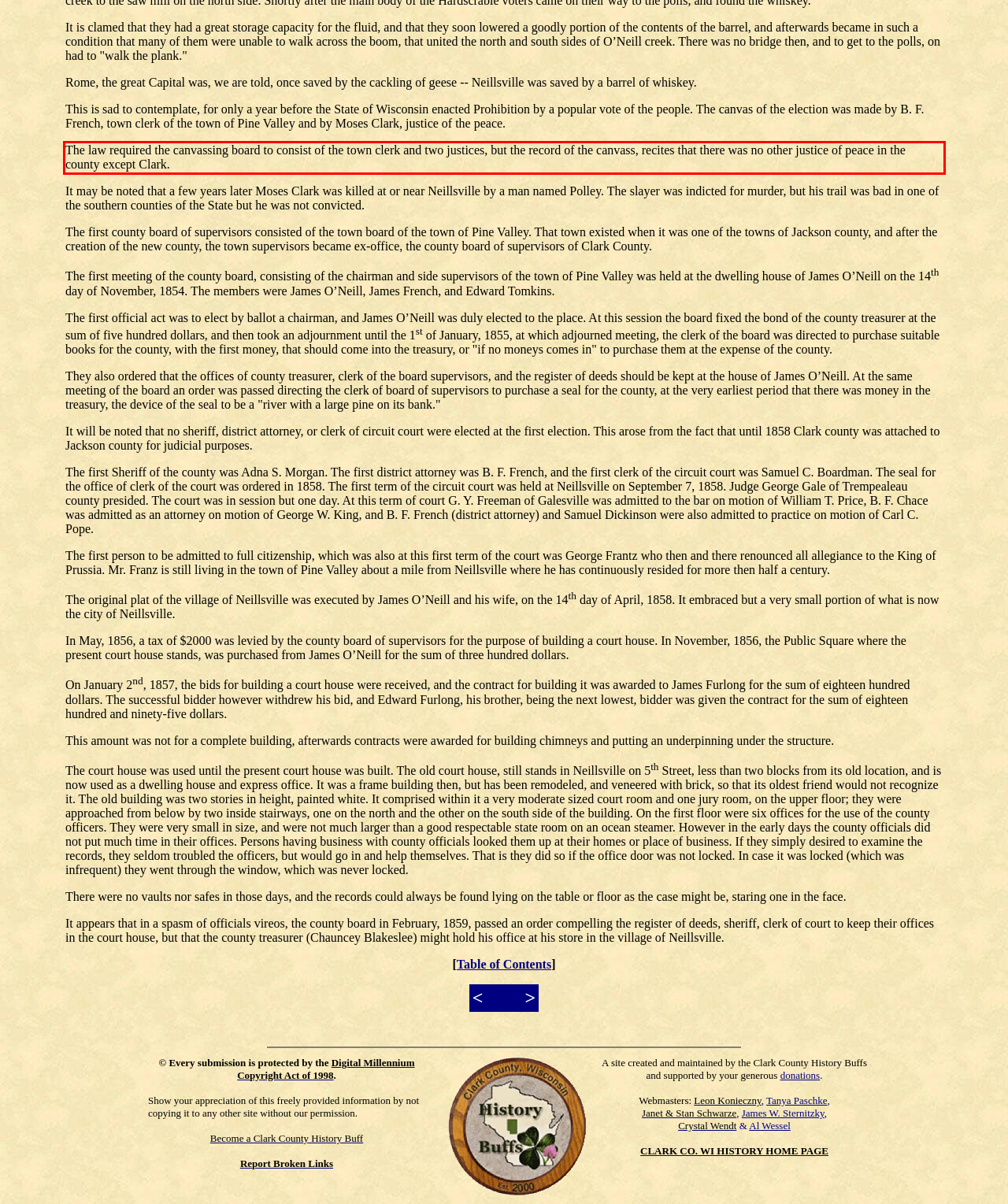Please identify and extract the text content from the UI element encased in a red bounding box on the provided webpage screenshot.

The law required the canvassing board to consist of the town clerk and two justices, but the record of the canvass, recites that there was no other justice of peace in the county except Clark.